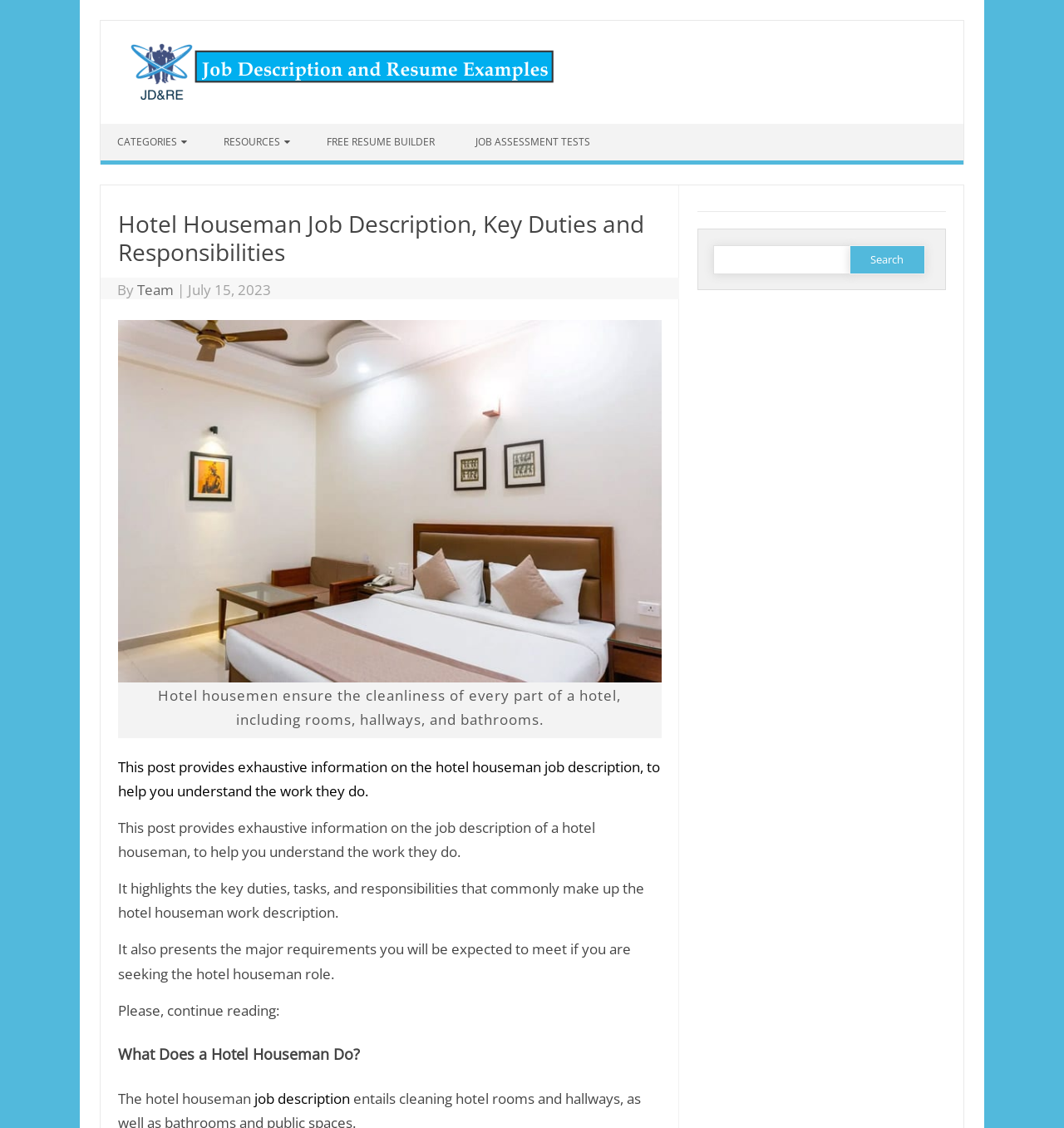Locate the bounding box of the UI element described by: "Categories" in the given webpage screenshot.

[0.095, 0.11, 0.191, 0.142]